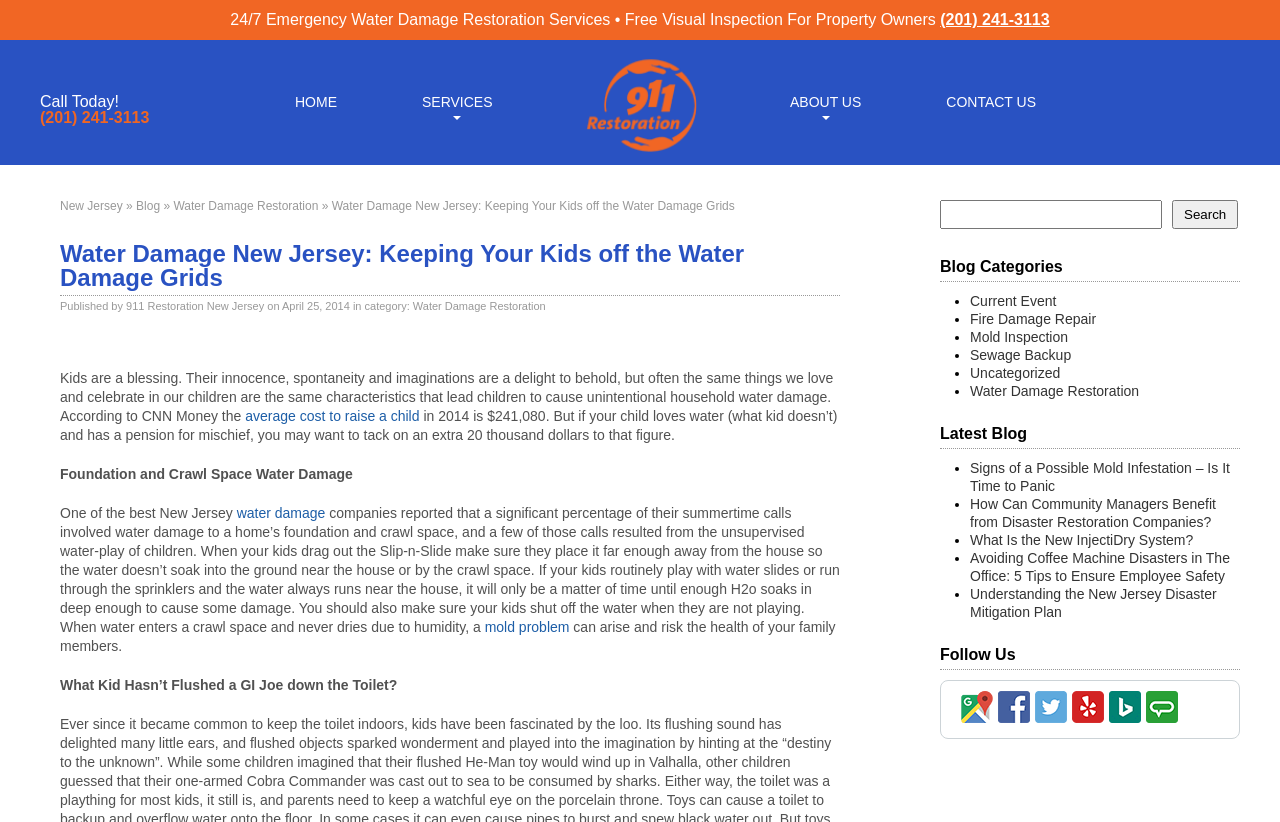Could you highlight the region that needs to be clicked to execute the instruction: "Follow the company on social media"?

[0.734, 0.786, 0.969, 0.815]